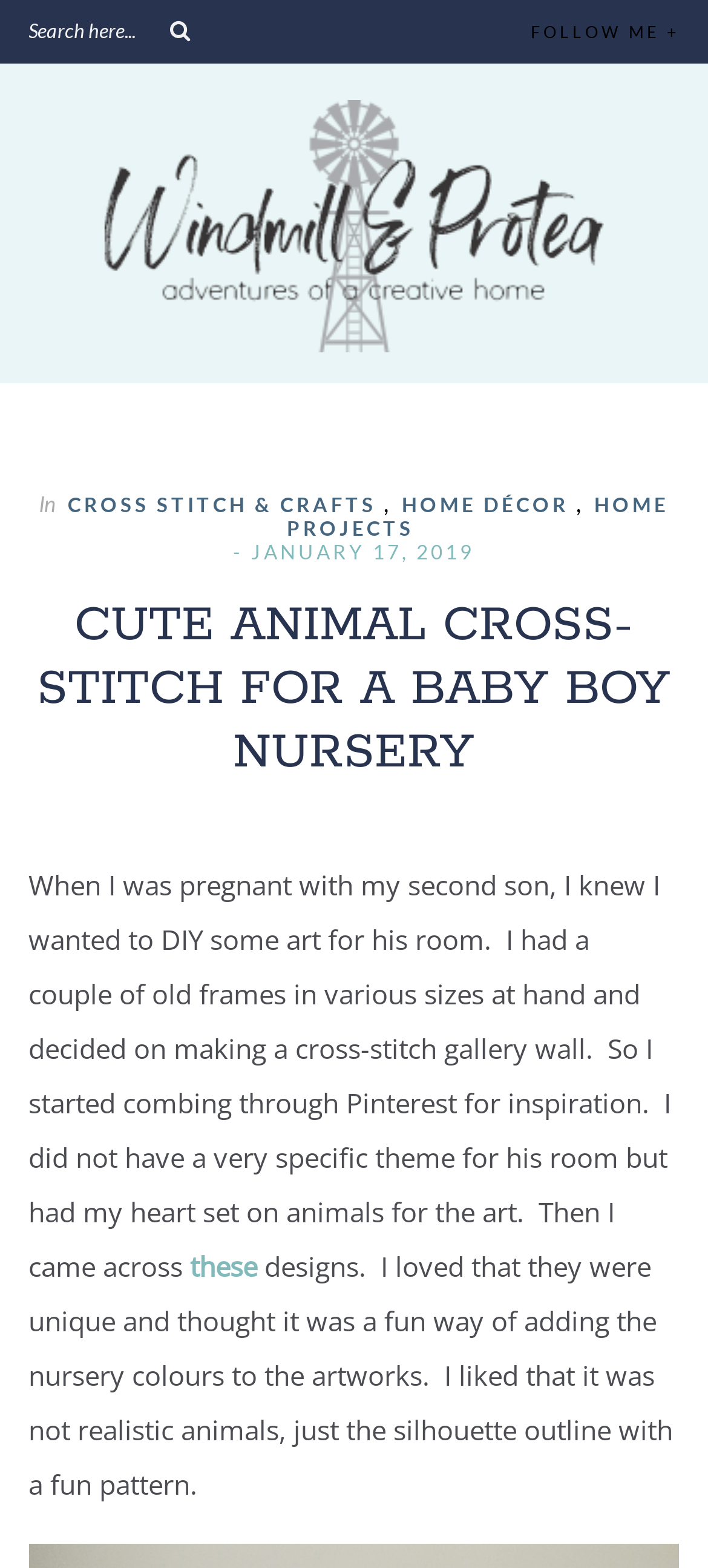What is the theme of the cross-stitch art?
Using the image, provide a detailed and thorough answer to the question.

I read the text on the webpage, which mentioned that the author wanted to DIY some art for her son's room and had her heart set on animals for the art.